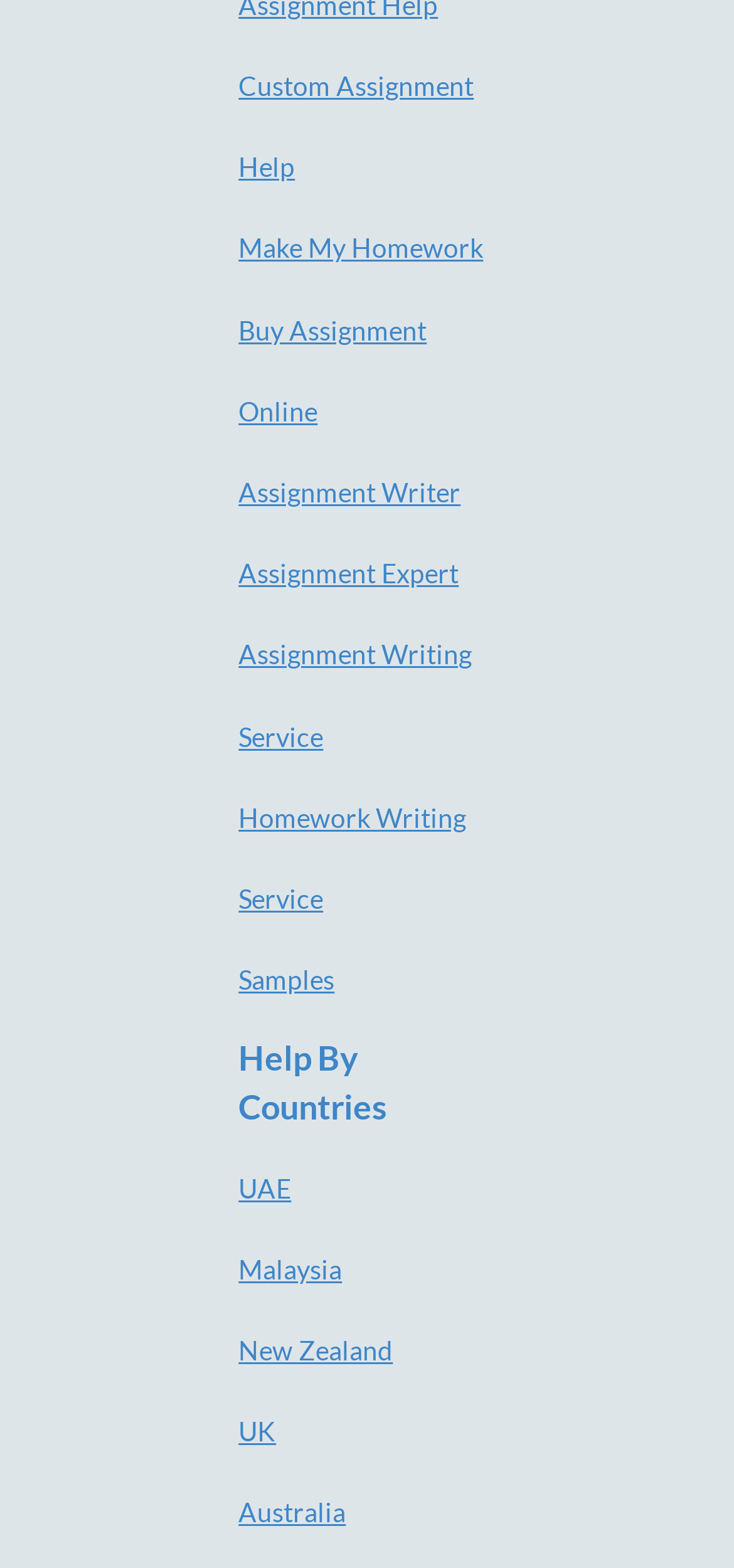Utilize the details in the image to thoroughly answer the following question: What services are offered by this website?

Based on the links provided on the webpage, it appears that this website offers various services related to assignment help, including custom assignment help, making homework, buying assignments online, and assignment writing services.